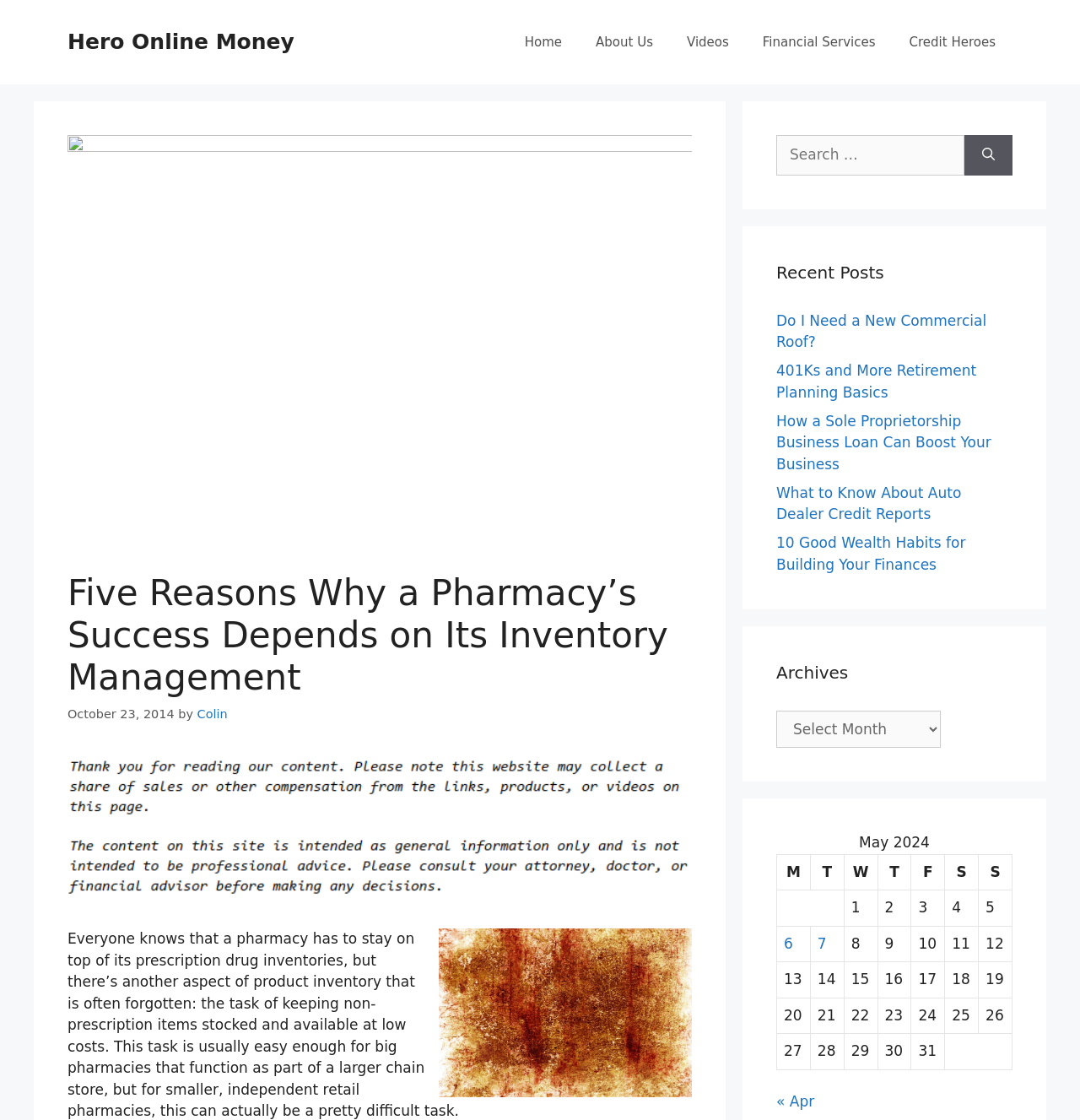What is the topic of the recent posts section?
Using the information from the image, provide a comprehensive answer to the question.

I found the topic of the recent posts section by looking at the links in the complementary section, which include topics such as '401Ks and More Retirement Planning Basics' and 'How a Sole Proprietorship Business Loan Can Boost Your Business', indicating that the topic is related to financial services.